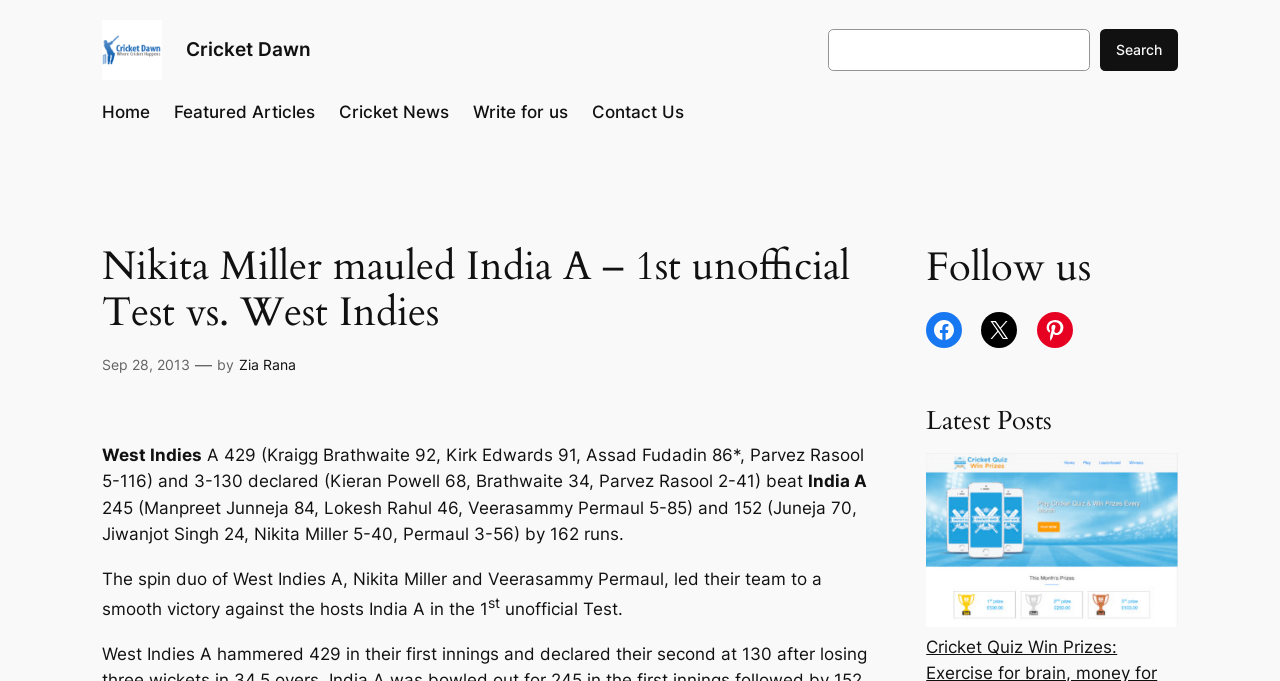Kindly determine the bounding box coordinates for the clickable area to achieve the given instruction: "Call the phone number".

None